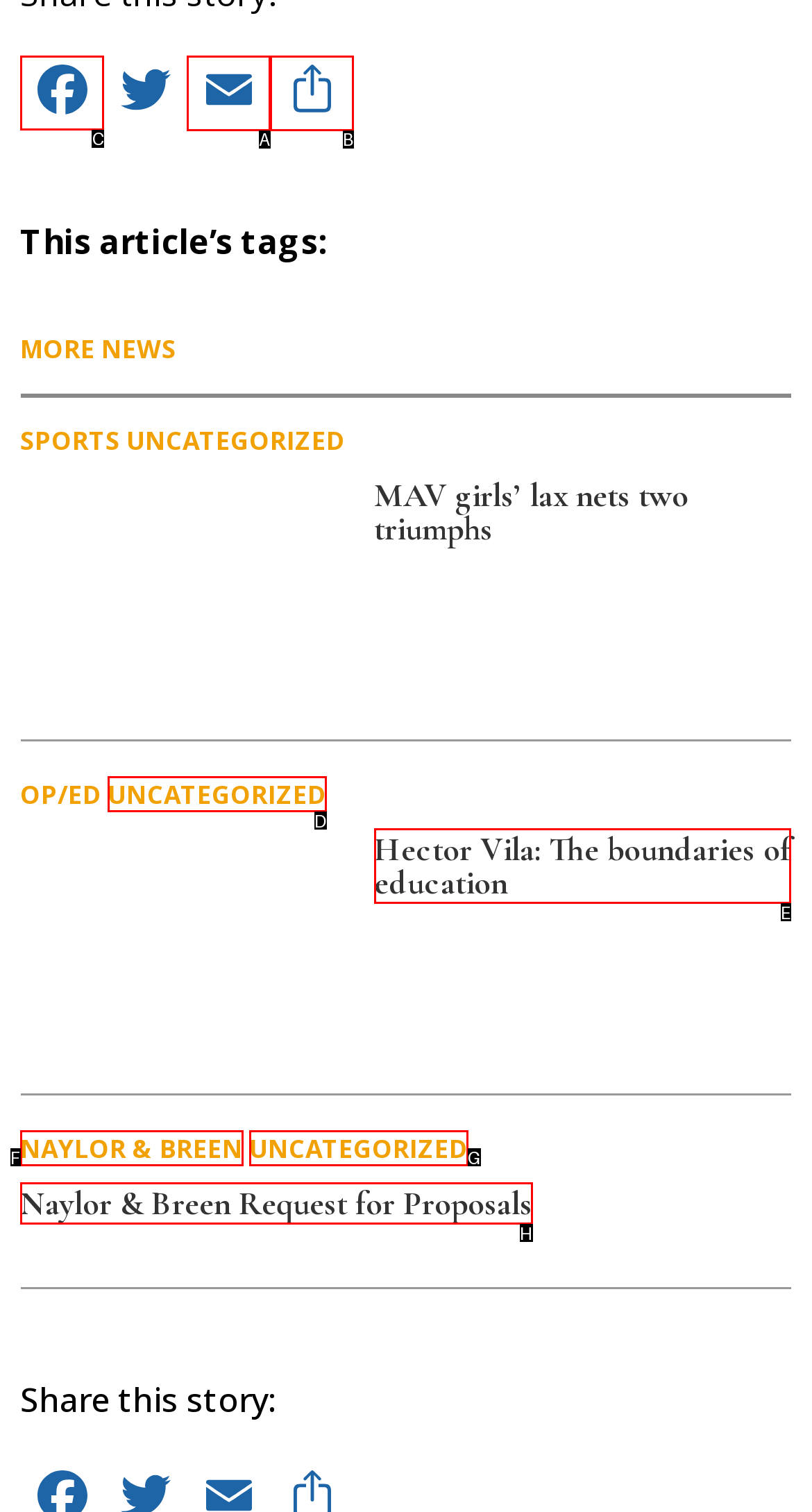Specify which HTML element I should click to complete this instruction: Share on Facebook Answer with the letter of the relevant option.

C